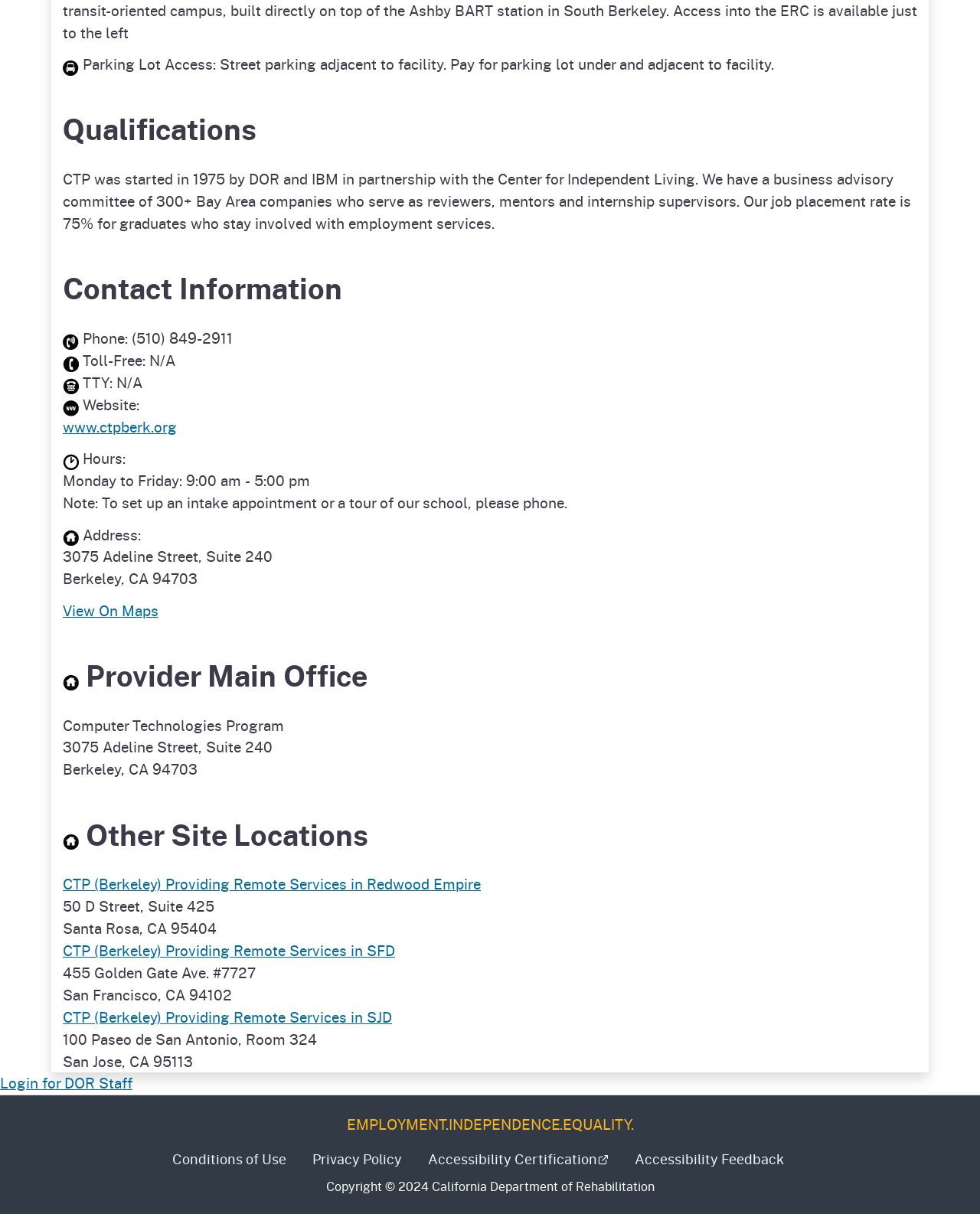Locate the bounding box coordinates of the element to click to perform the following action: 'Visit the website'. The coordinates should be given as four float values between 0 and 1, in the form of [left, top, right, bottom].

[0.064, 0.343, 0.18, 0.36]